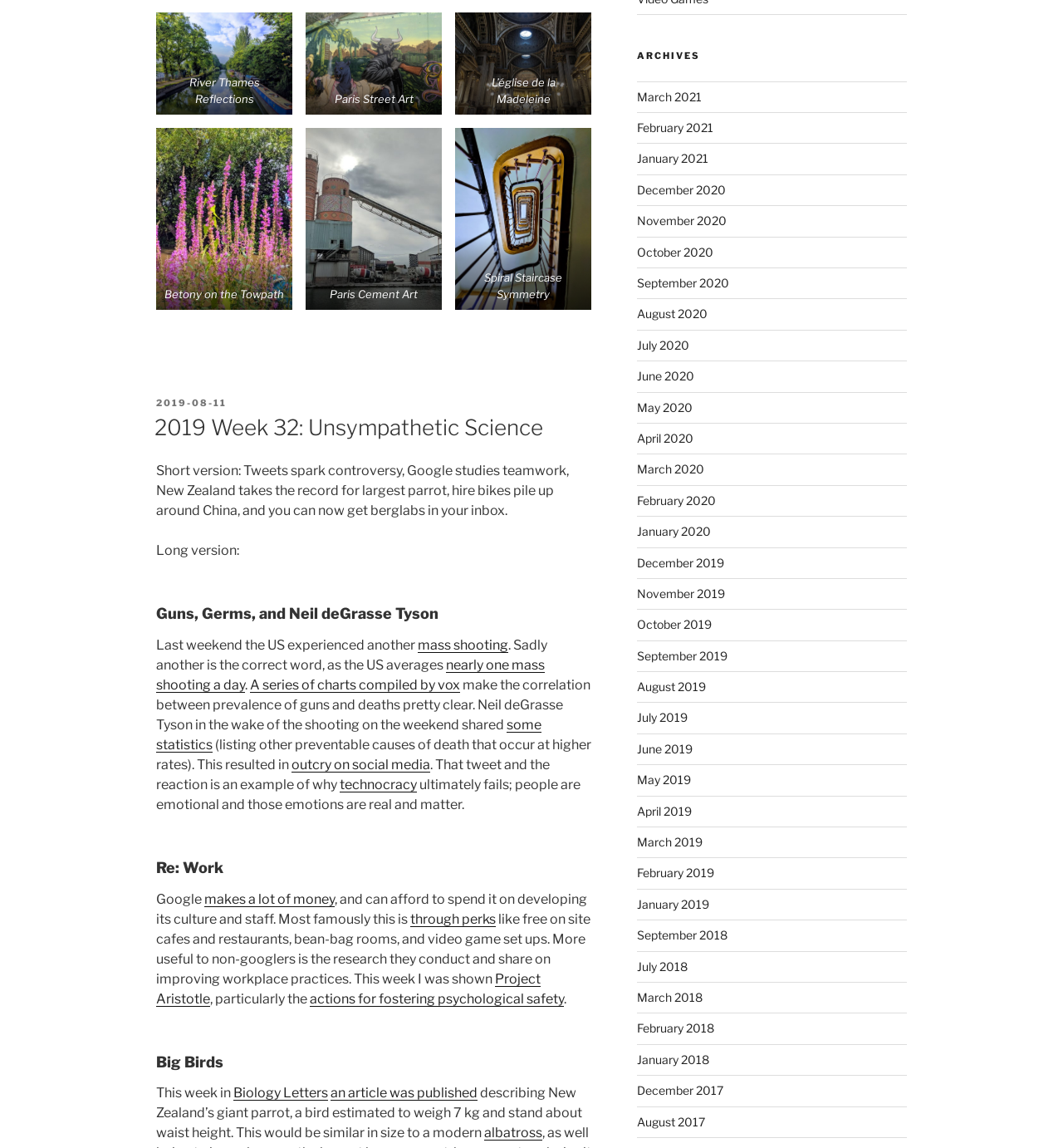Locate the bounding box coordinates of the element I should click to achieve the following instruction: "View the article about New Zealand’s giant parrot".

[0.311, 0.945, 0.449, 0.959]